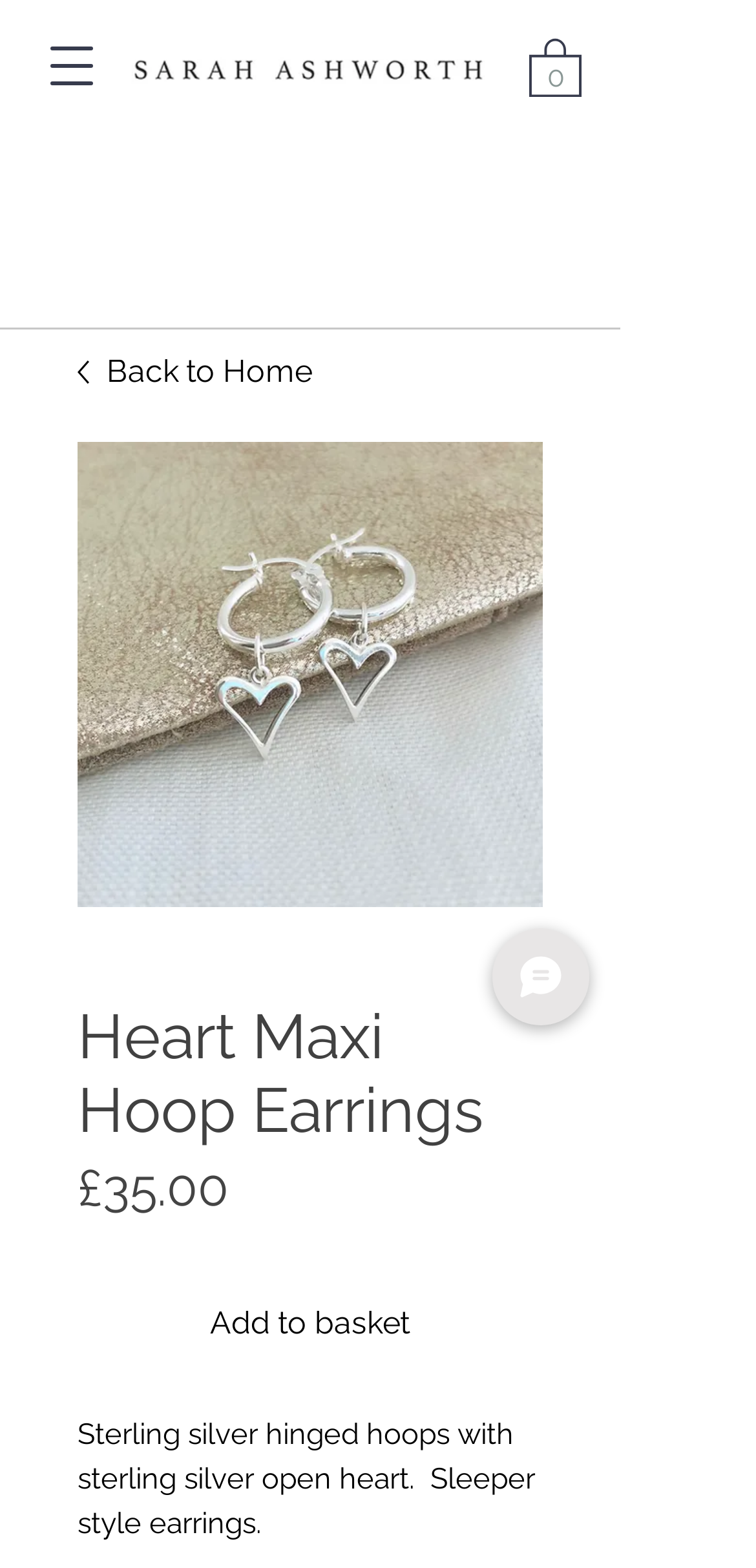Using the format (top-left x, top-left y, bottom-right x, bottom-right y), provide the bounding box coordinates for the described UI element. All values should be floating point numbers between 0 and 1: 0

[0.7, 0.022, 0.769, 0.062]